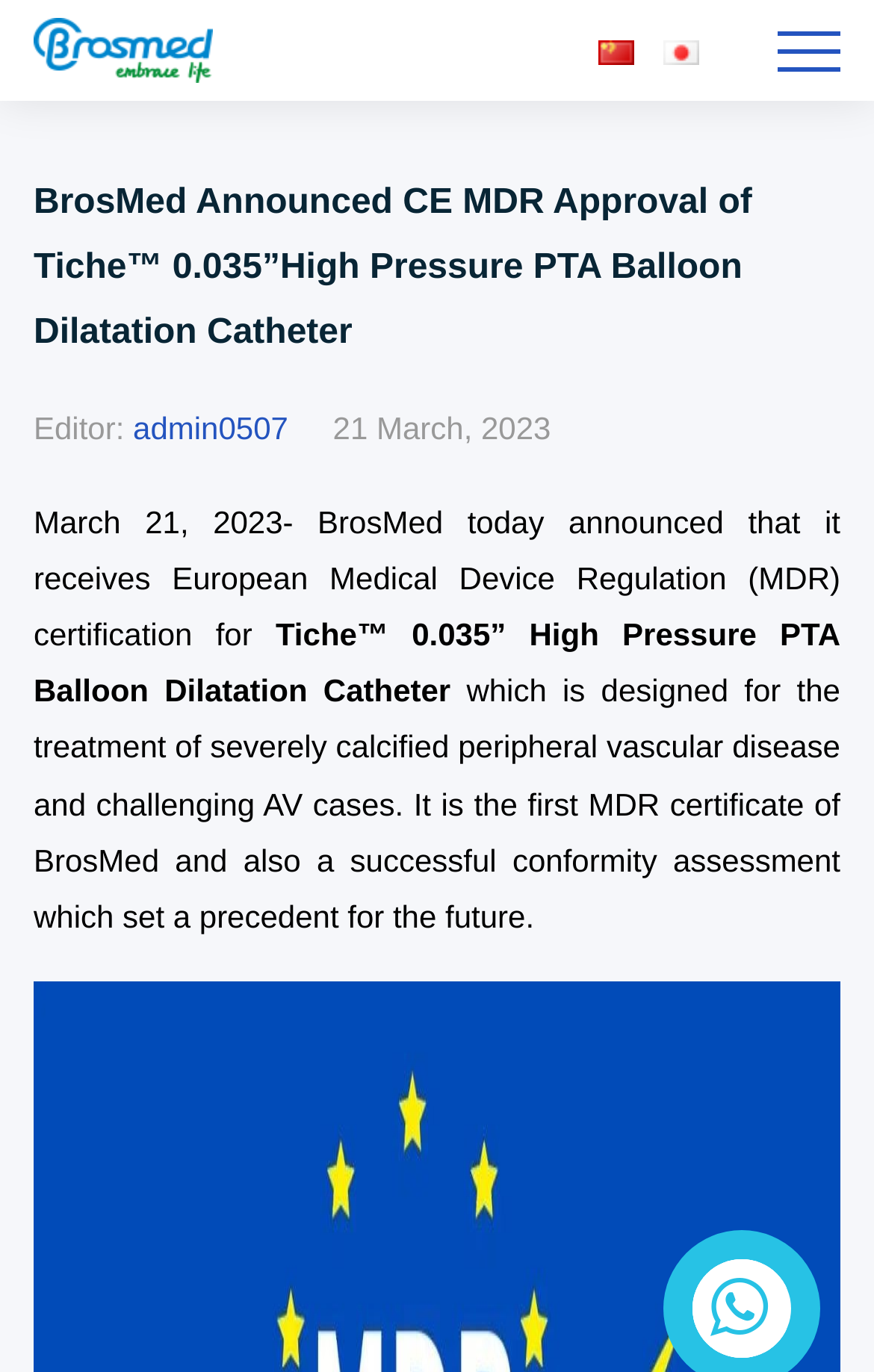Please answer the following question using a single word or phrase: 
What is the name of the product?

Tiche™ 0.035” High Pressure PTA Balloon Dilatation Catheter